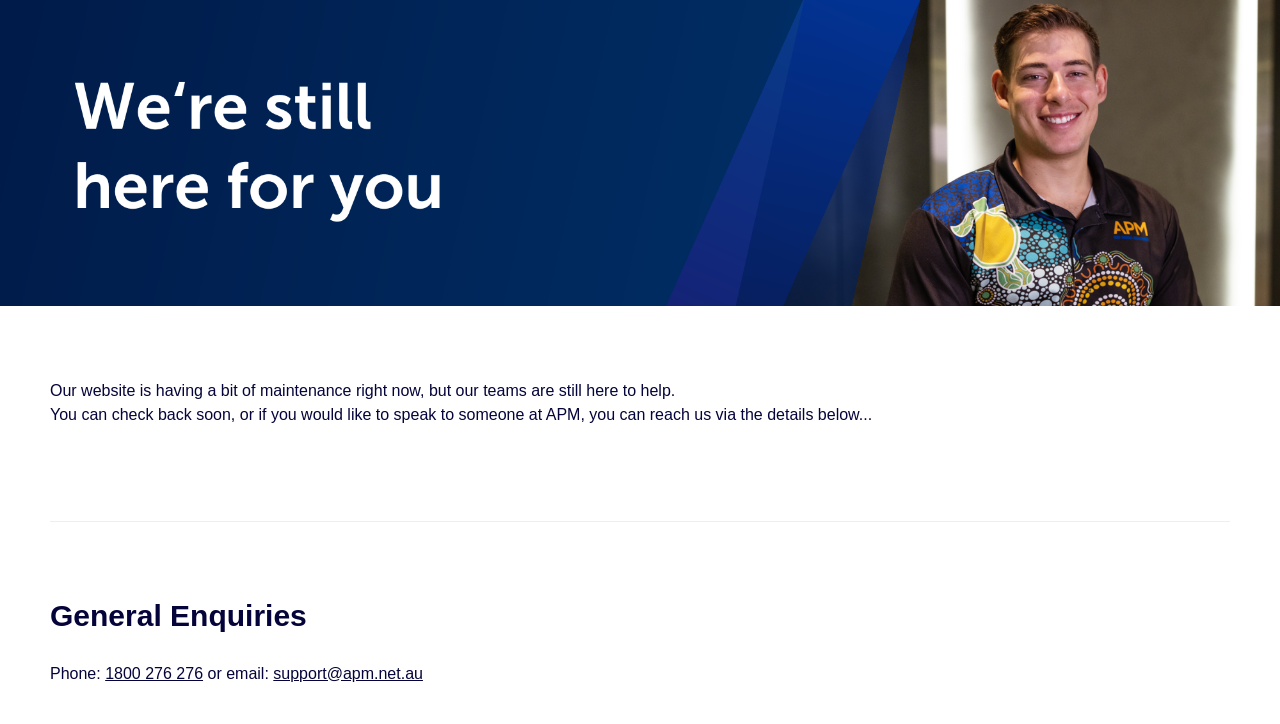Identify the bounding box coordinates for the UI element described as: "support@apm.net.au".

[0.214, 0.918, 0.33, 0.941]